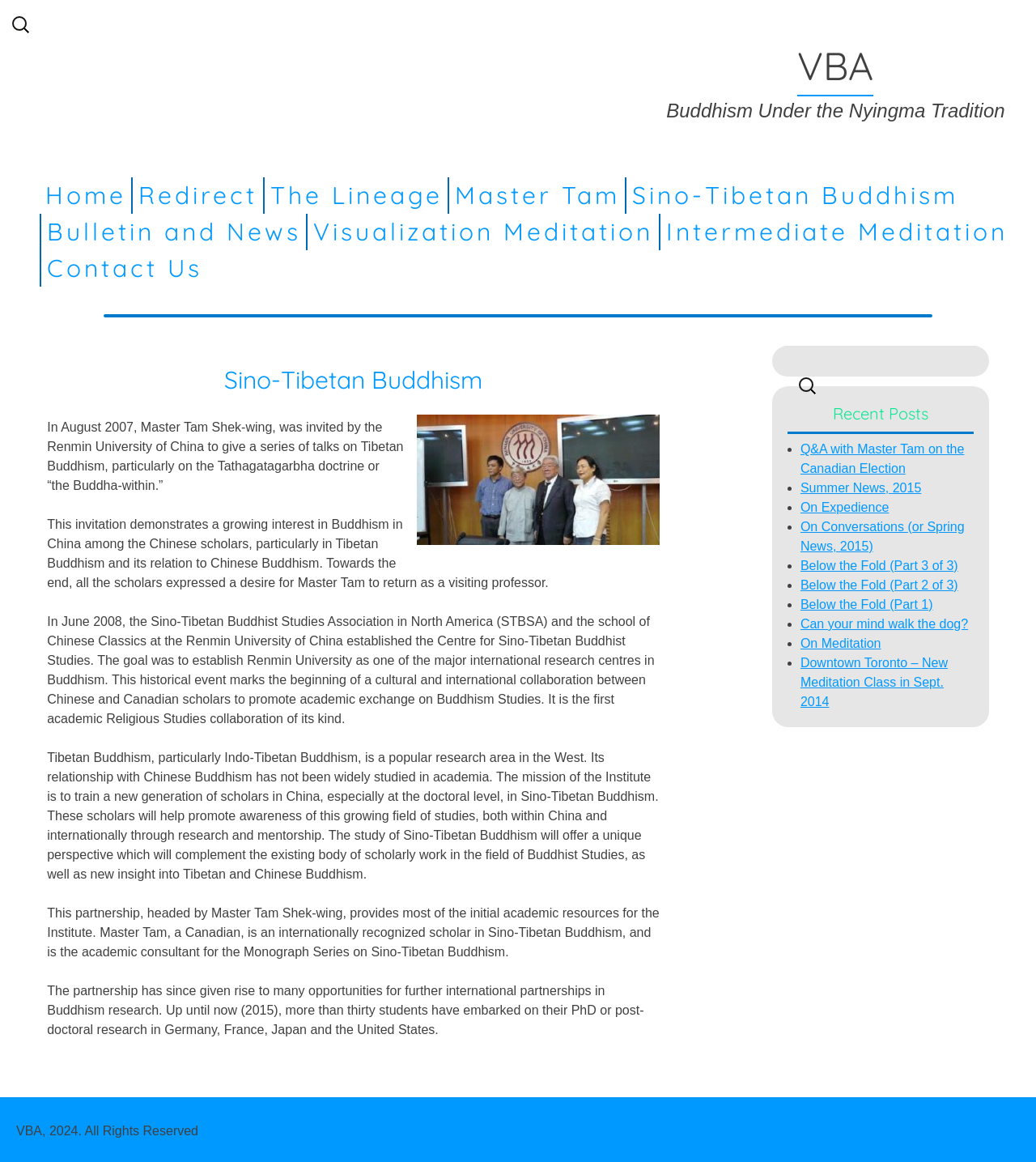Provide a one-word or brief phrase answer to the question:
What is the name of the tradition mentioned?

Nyingma